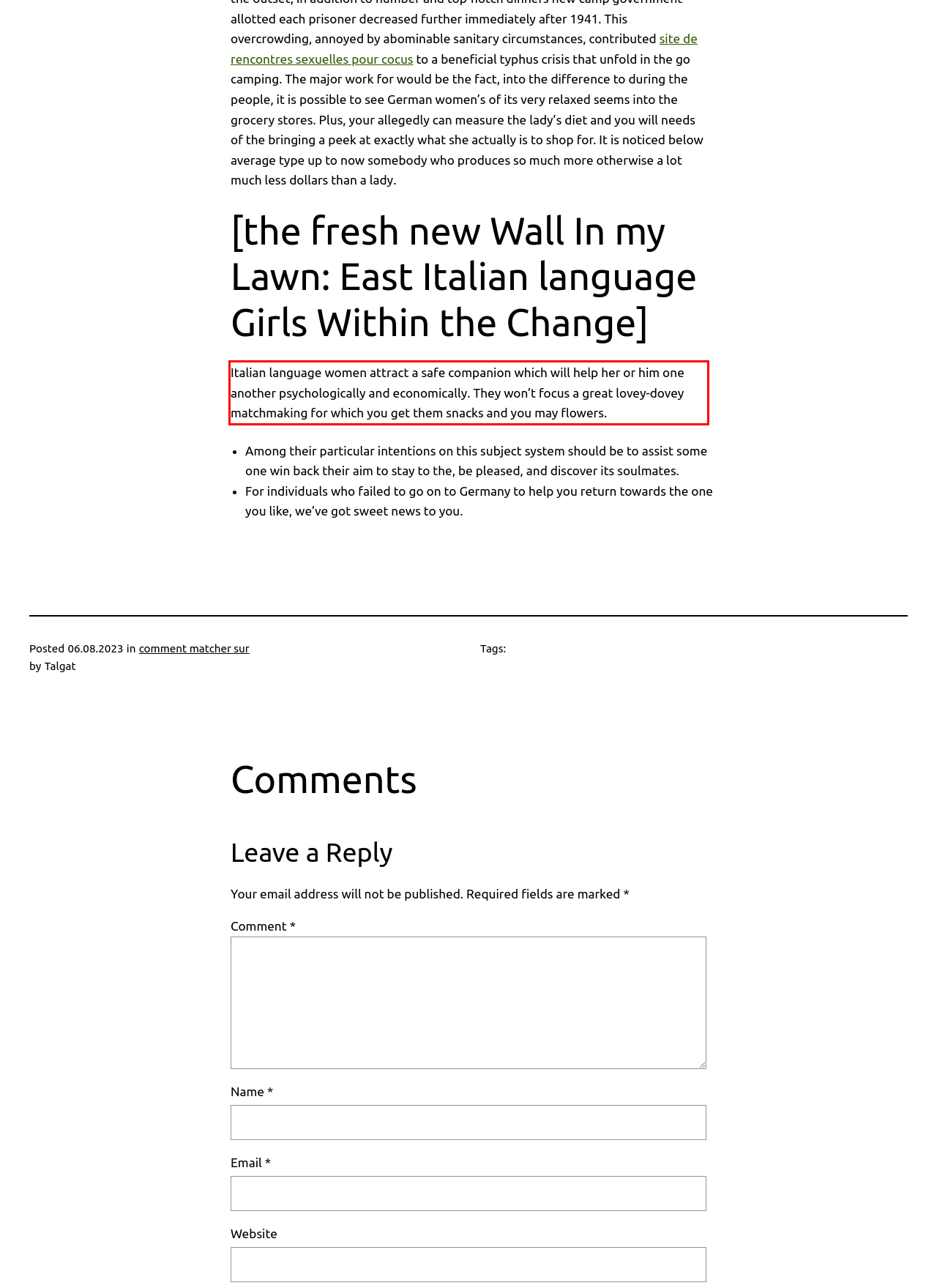Identify and transcribe the text content enclosed by the red bounding box in the given screenshot.

Italian language women attract a safe companion which will help her or him one another psychologically and economically. They won’t focus a great lovey-dovey matchmaking for which you get them snacks and you may flowers.